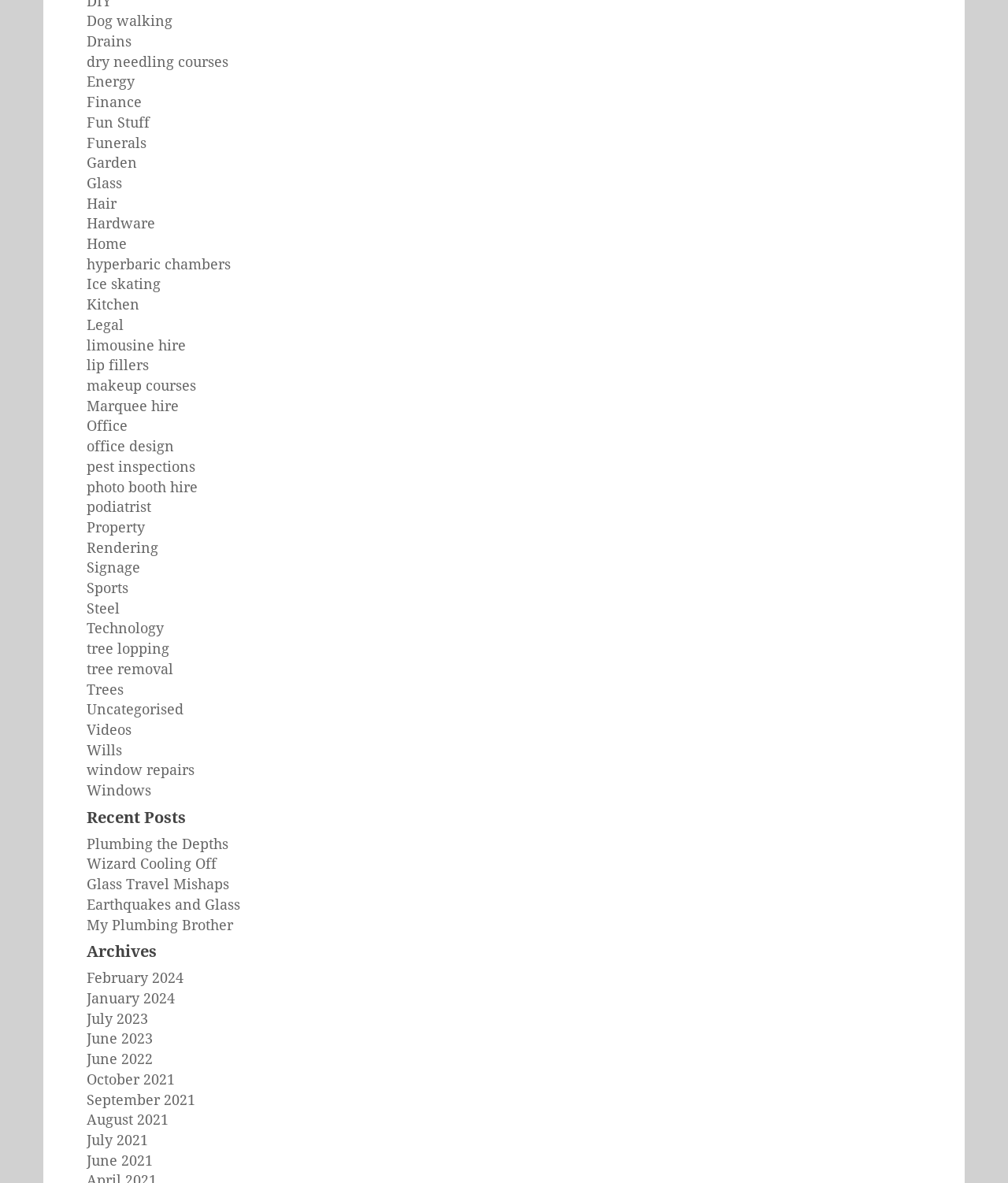Find the bounding box of the UI element described as follows: "Energy".

[0.086, 0.062, 0.134, 0.076]